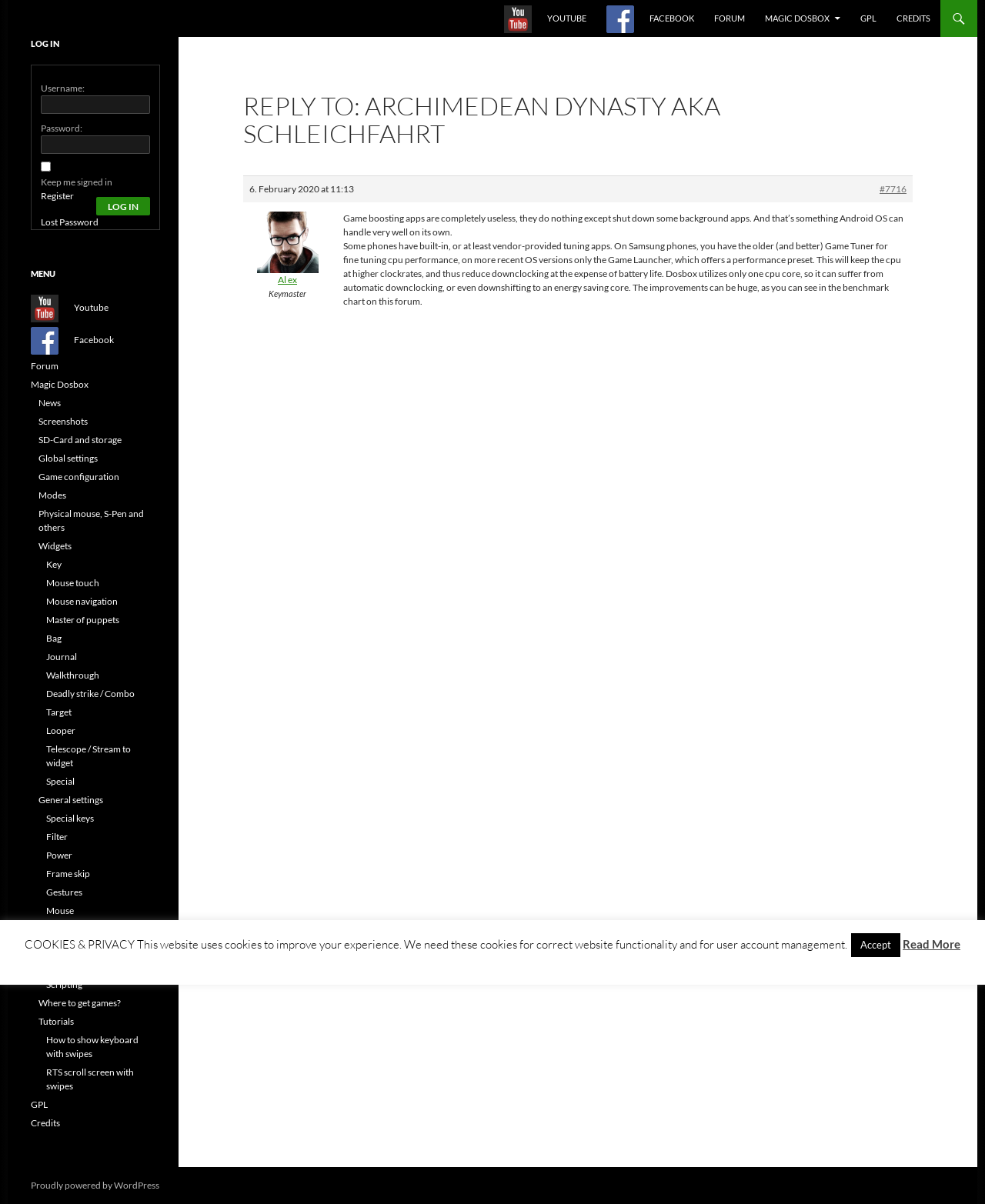Kindly determine the bounding box coordinates for the clickable area to achieve the given instruction: "Visit the forum".

[0.716, 0.0, 0.766, 0.031]